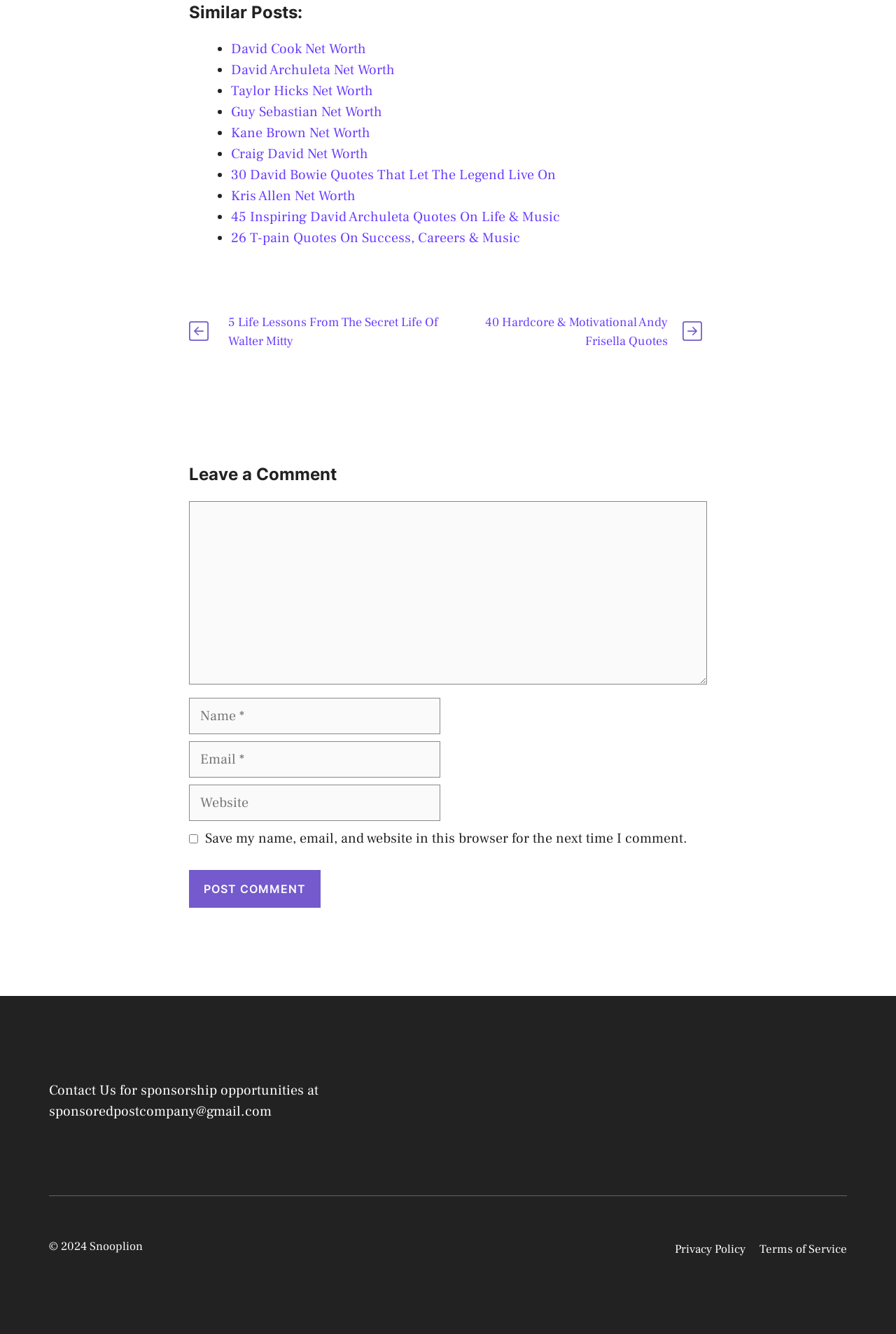Analyze the image and deliver a detailed answer to the question: How many links are there in the similar posts section?

The similar posts section has 9 links, each represented by a list marker and a link element, starting from 'David Cook Net Worth' to '45 Inspiring David Archuleta Quotes On Life & Music'.